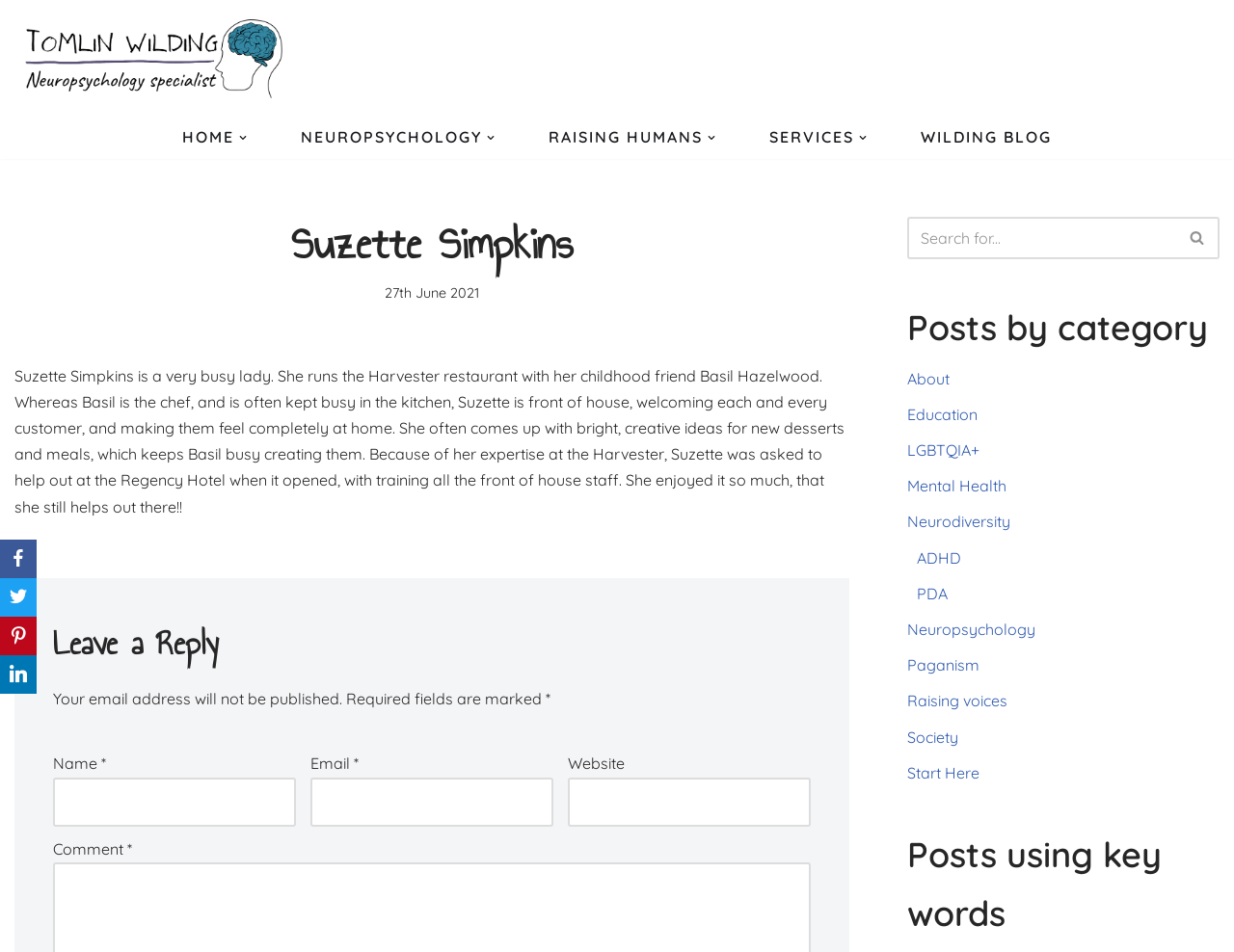Show me the bounding box coordinates of the clickable region to achieve the task as per the instruction: "Search for something".

[0.735, 0.227, 0.988, 0.272]